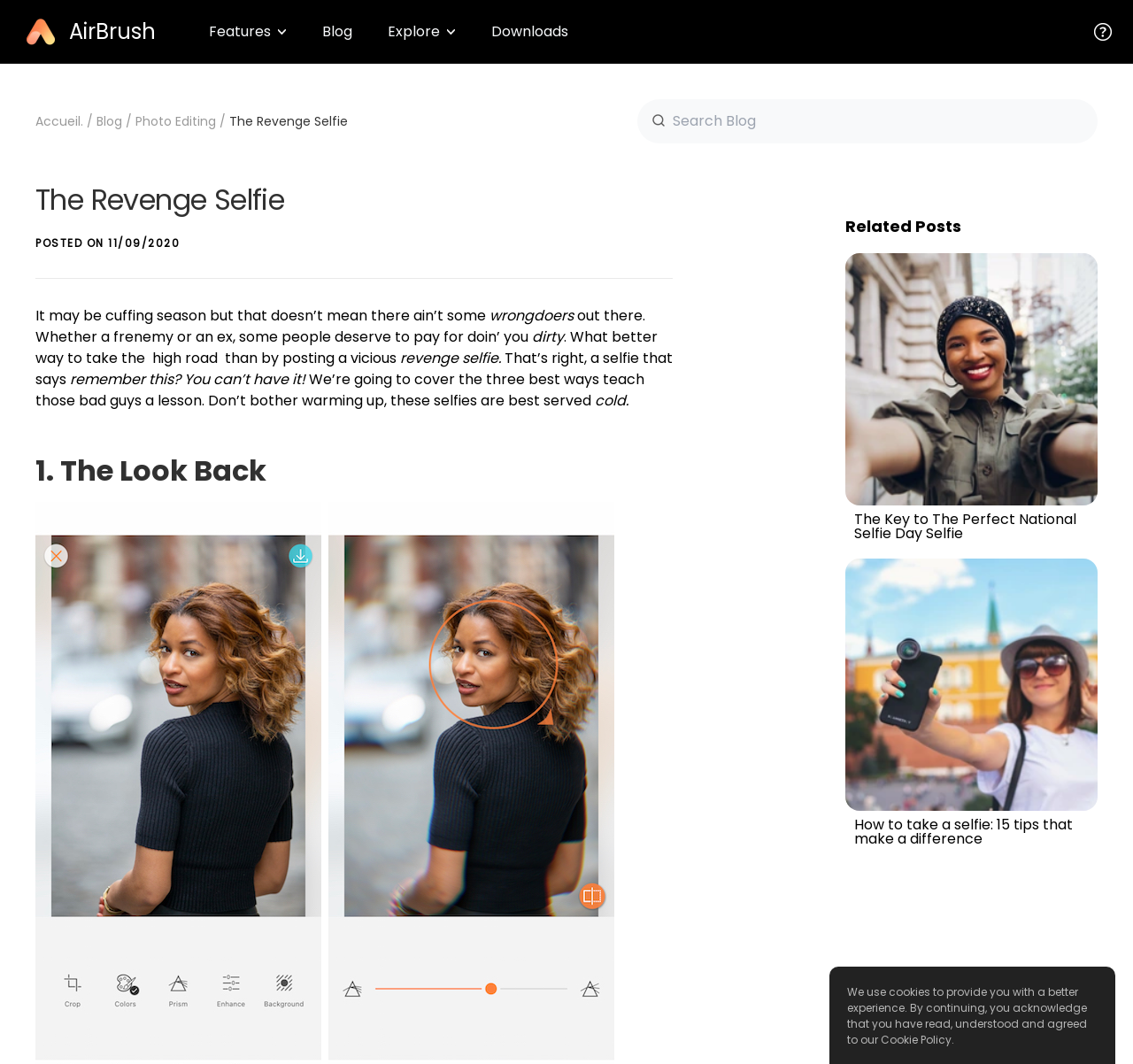Given the element description Blog, identify the bounding box coordinates for the UI element on the webpage screenshot. The format should be (top-left x, top-left y, bottom-right x, bottom-right y), with values between 0 and 1.

[0.085, 0.106, 0.108, 0.122]